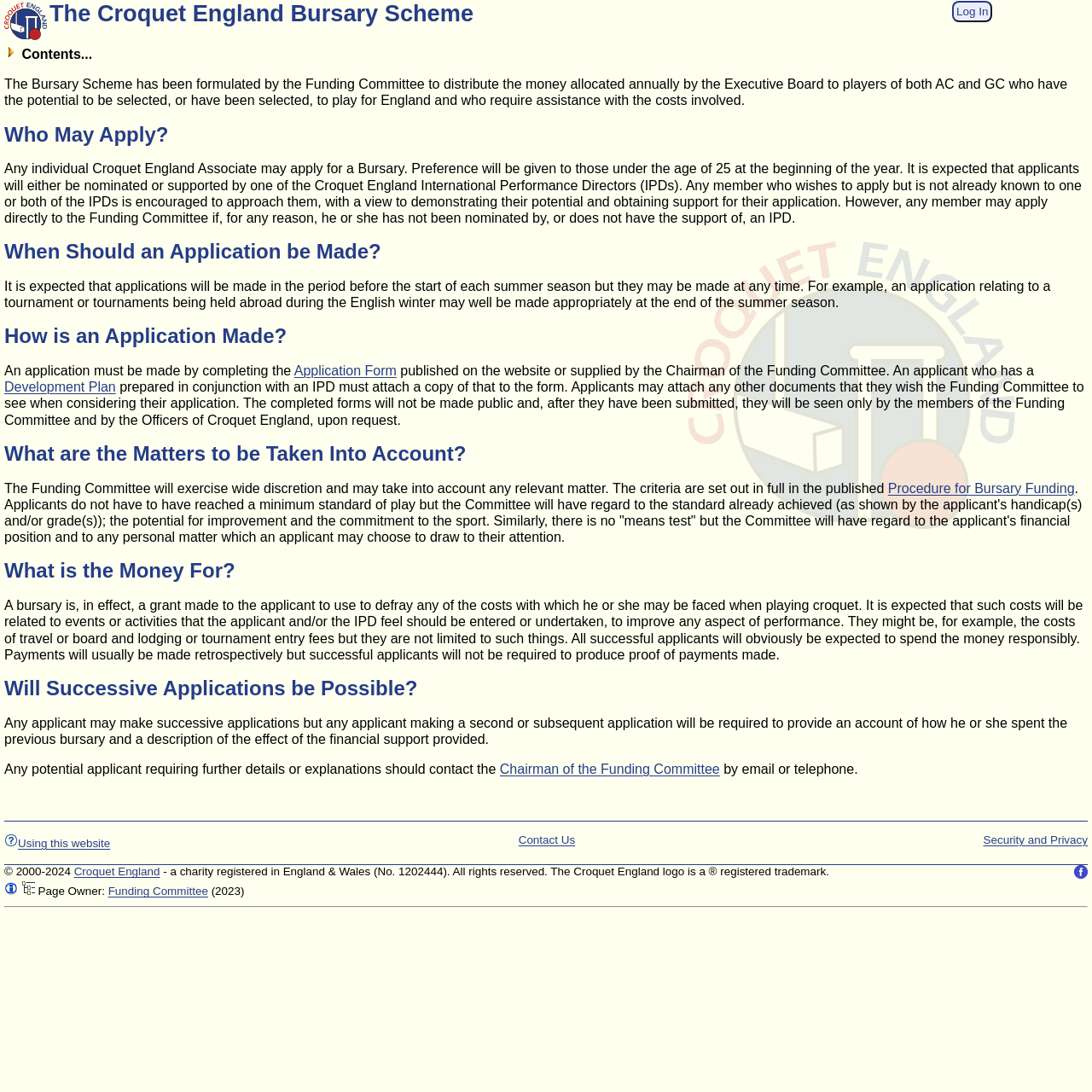Can an applicant make successive applications?
By examining the image, provide a one-word or phrase answer.

Yes